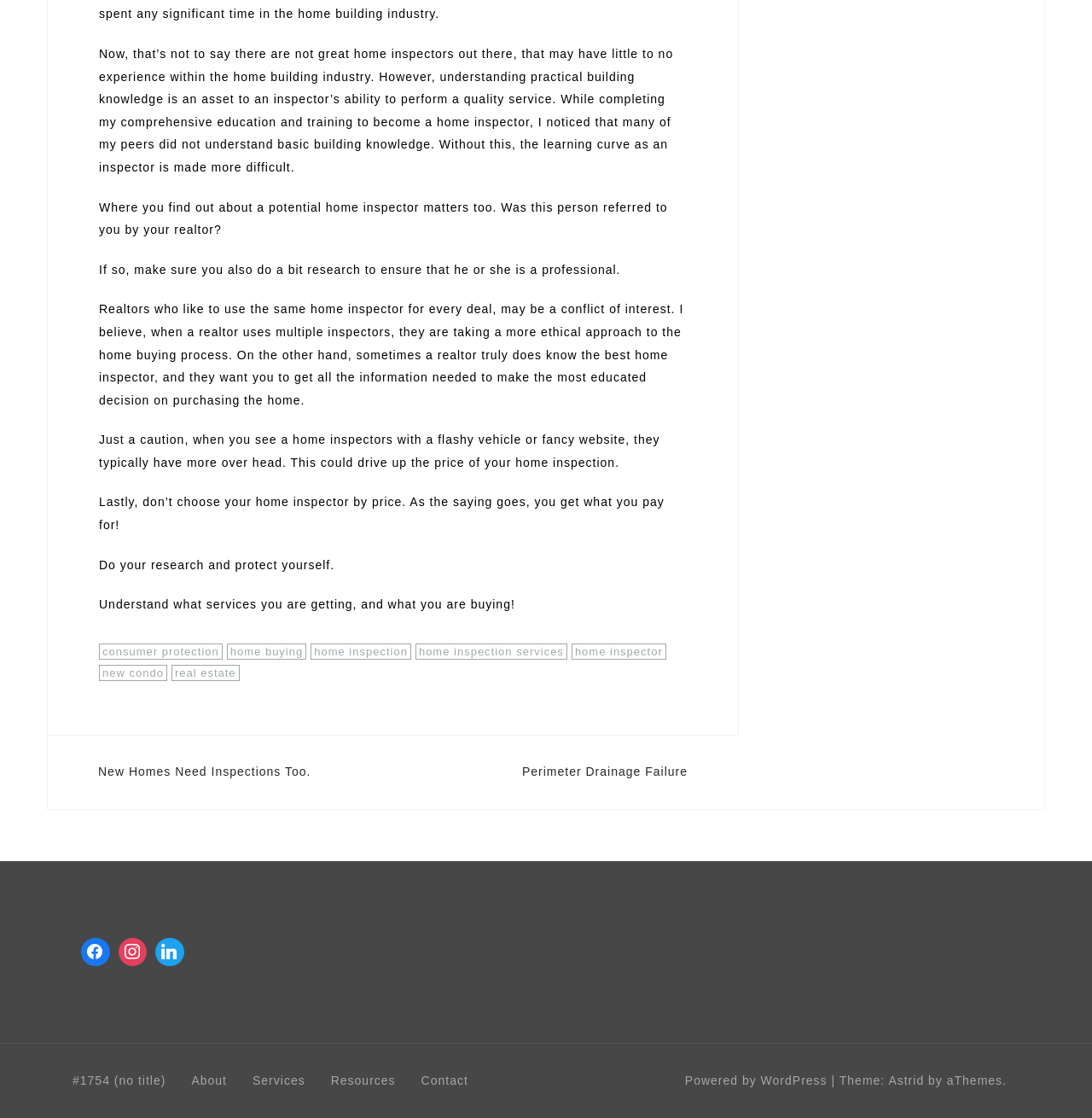Please give a one-word or short phrase response to the following question: 
What is the theme of the website?

Astrid